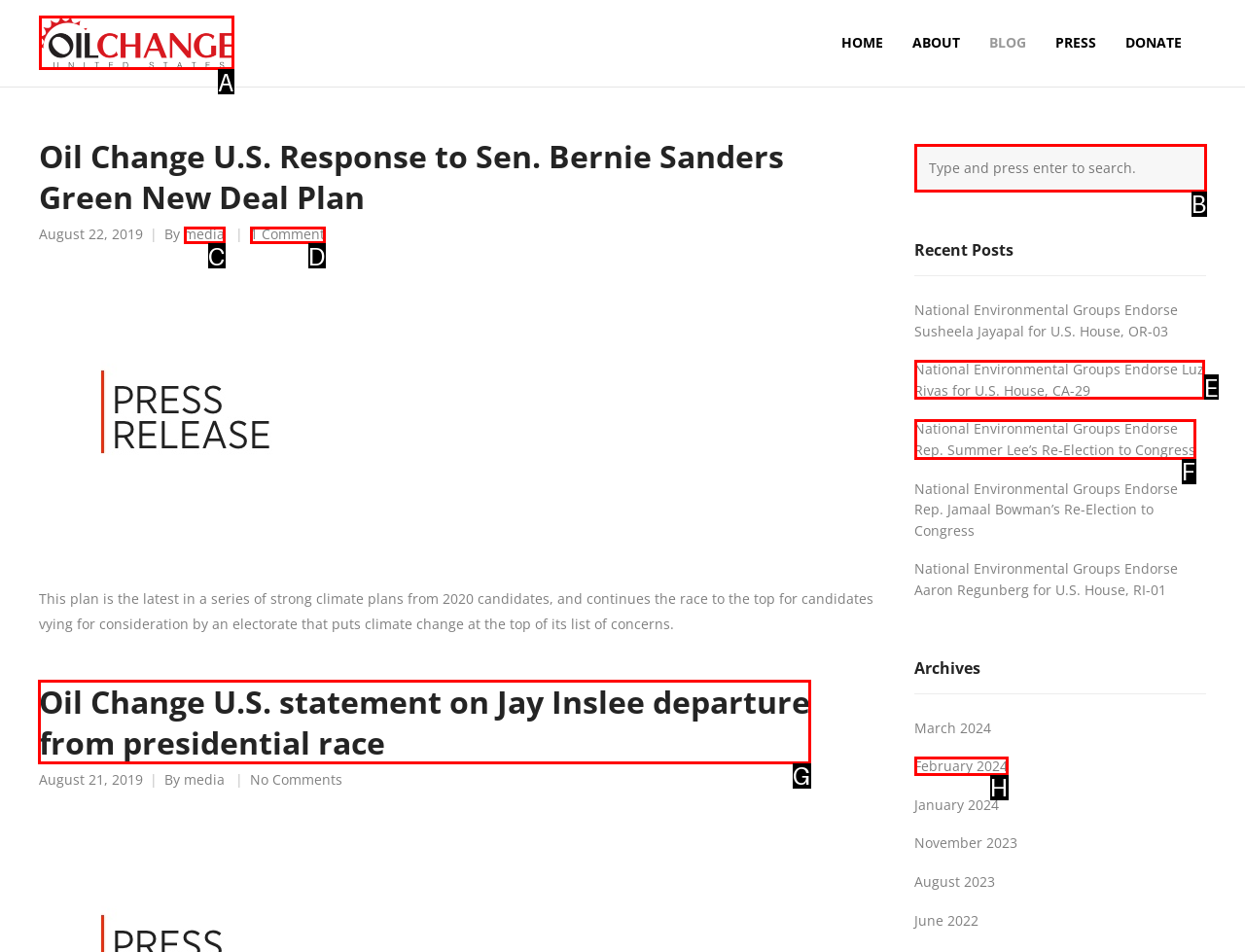Choose the HTML element that needs to be clicked for the given task: Read the statement on Jay Inslee departure from presidential race Respond by giving the letter of the chosen option.

G